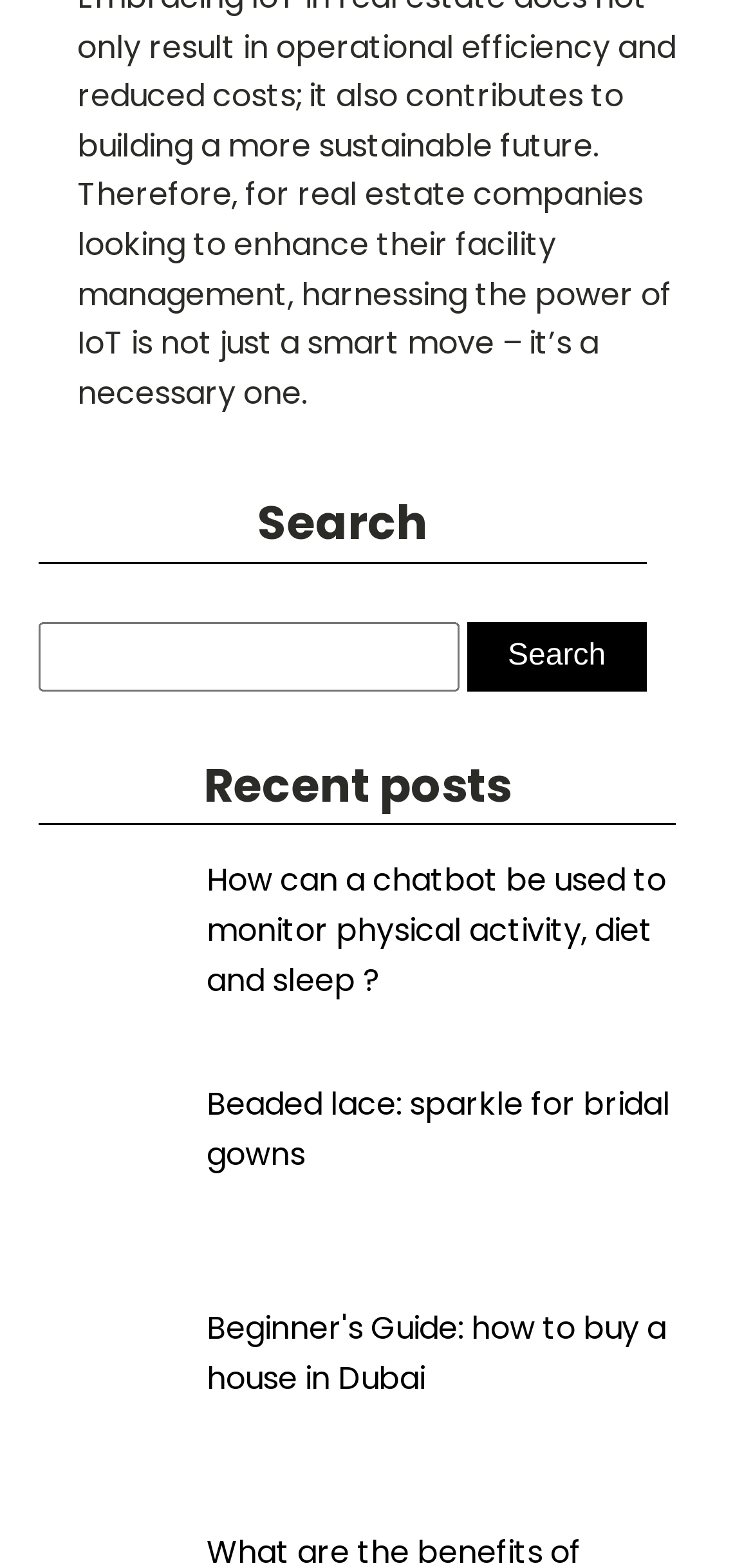From the given element description: "Accept", find the bounding box for the UI element. Provide the coordinates as four float numbers between 0 and 1, in the order [left, top, right, bottom].

None